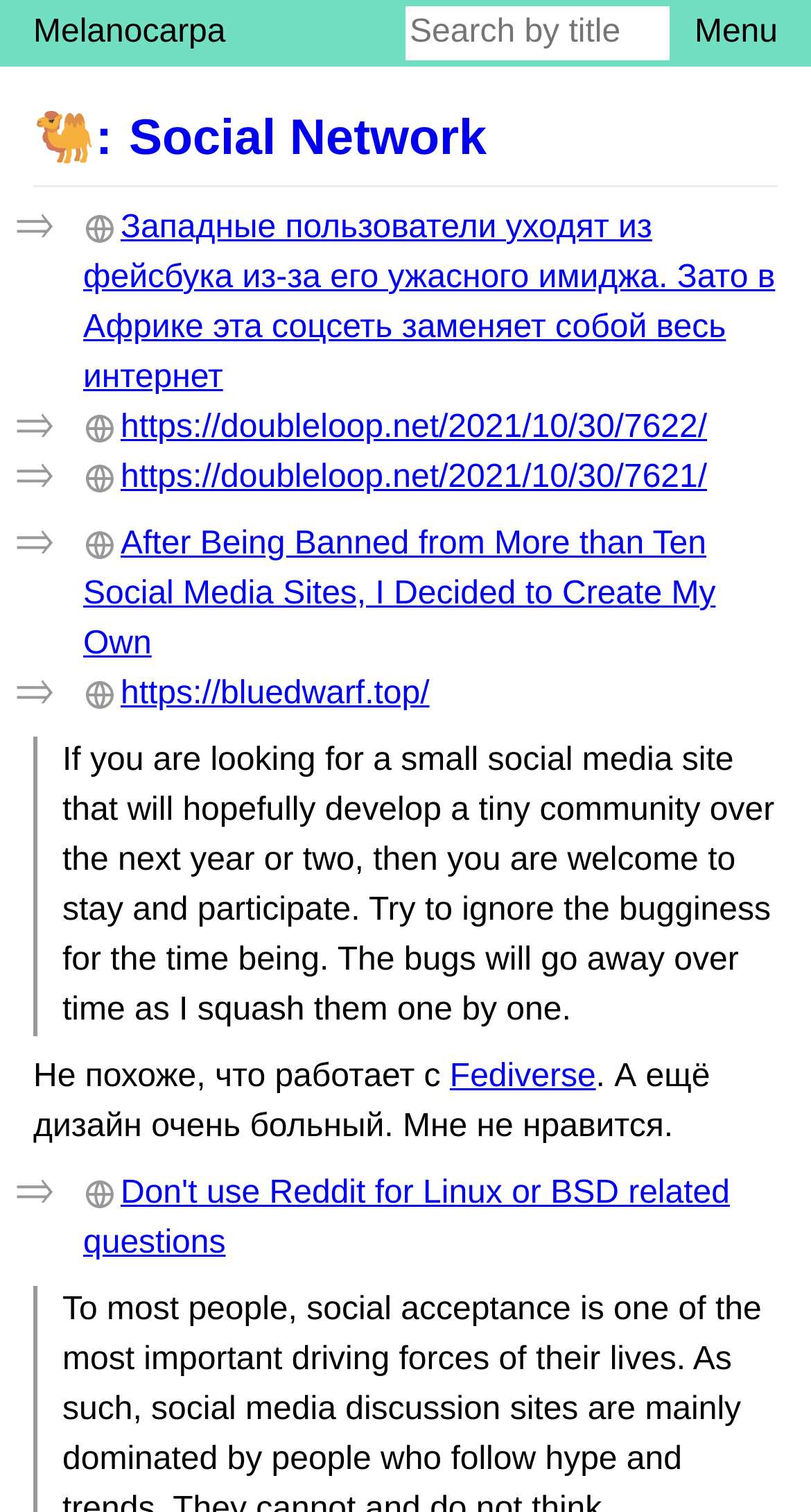Identify the coordinates of the bounding box for the element described below: "Social Network". Return the coordinates as four float numbers between 0 and 1: [left, top, right, bottom].

[0.159, 0.073, 0.6, 0.11]